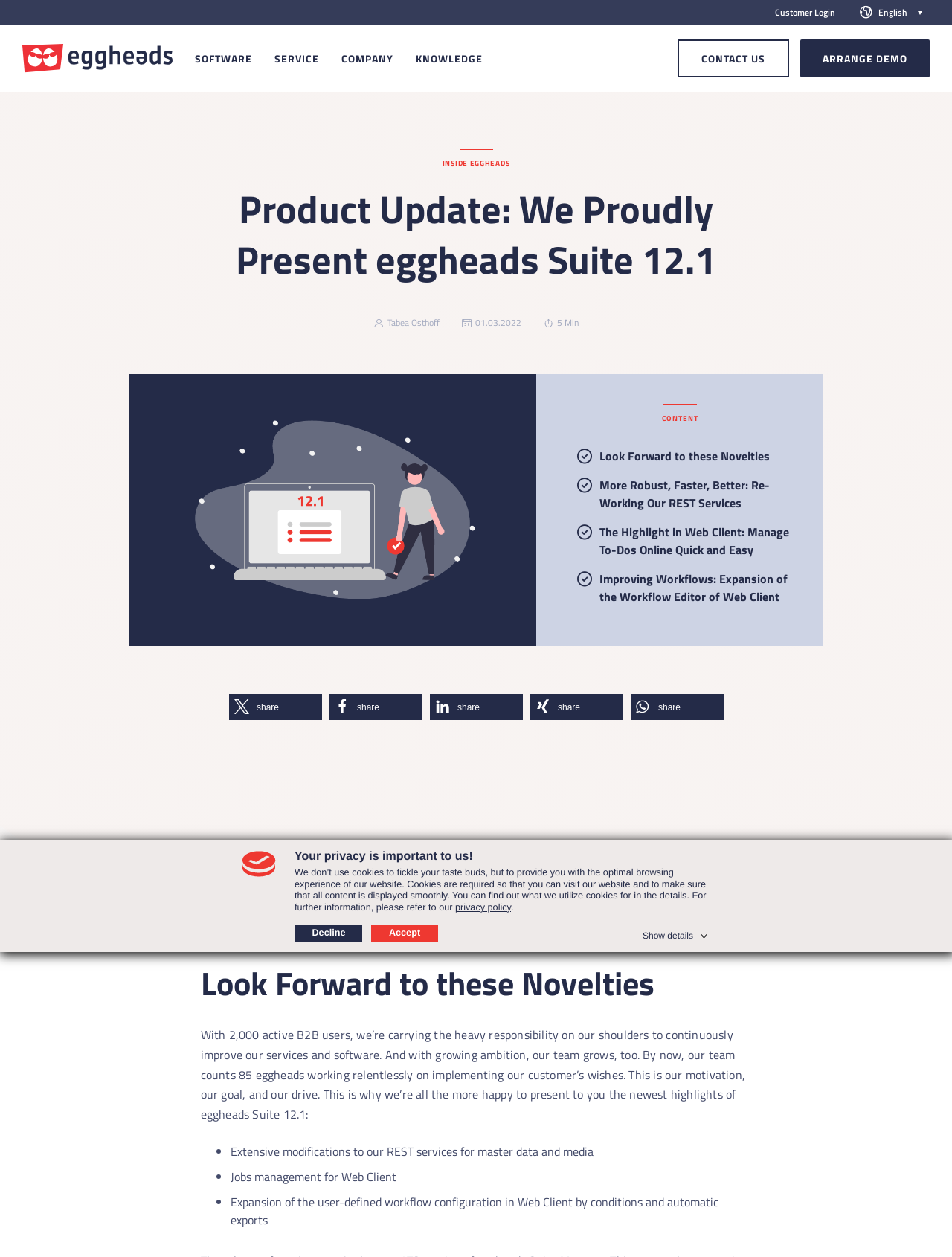Kindly determine the bounding box coordinates for the area that needs to be clicked to execute this instruction: "Click the 'Look Forward to these Novelties' link".

[0.63, 0.356, 0.809, 0.37]